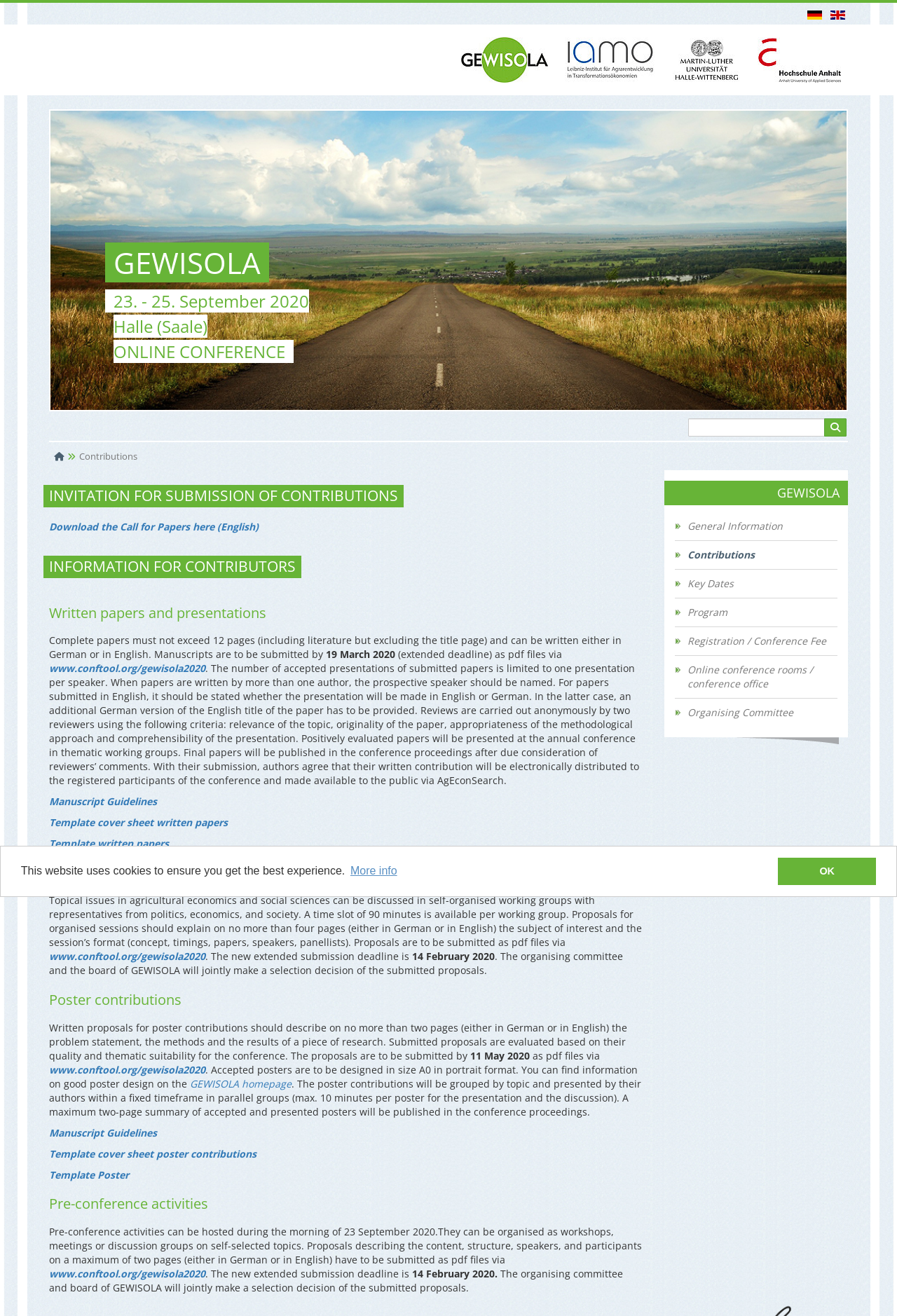Locate the bounding box coordinates of the clickable area needed to fulfill the instruction: "Click the 'dismiss cookie message' button".

[0.867, 0.651, 0.977, 0.673]